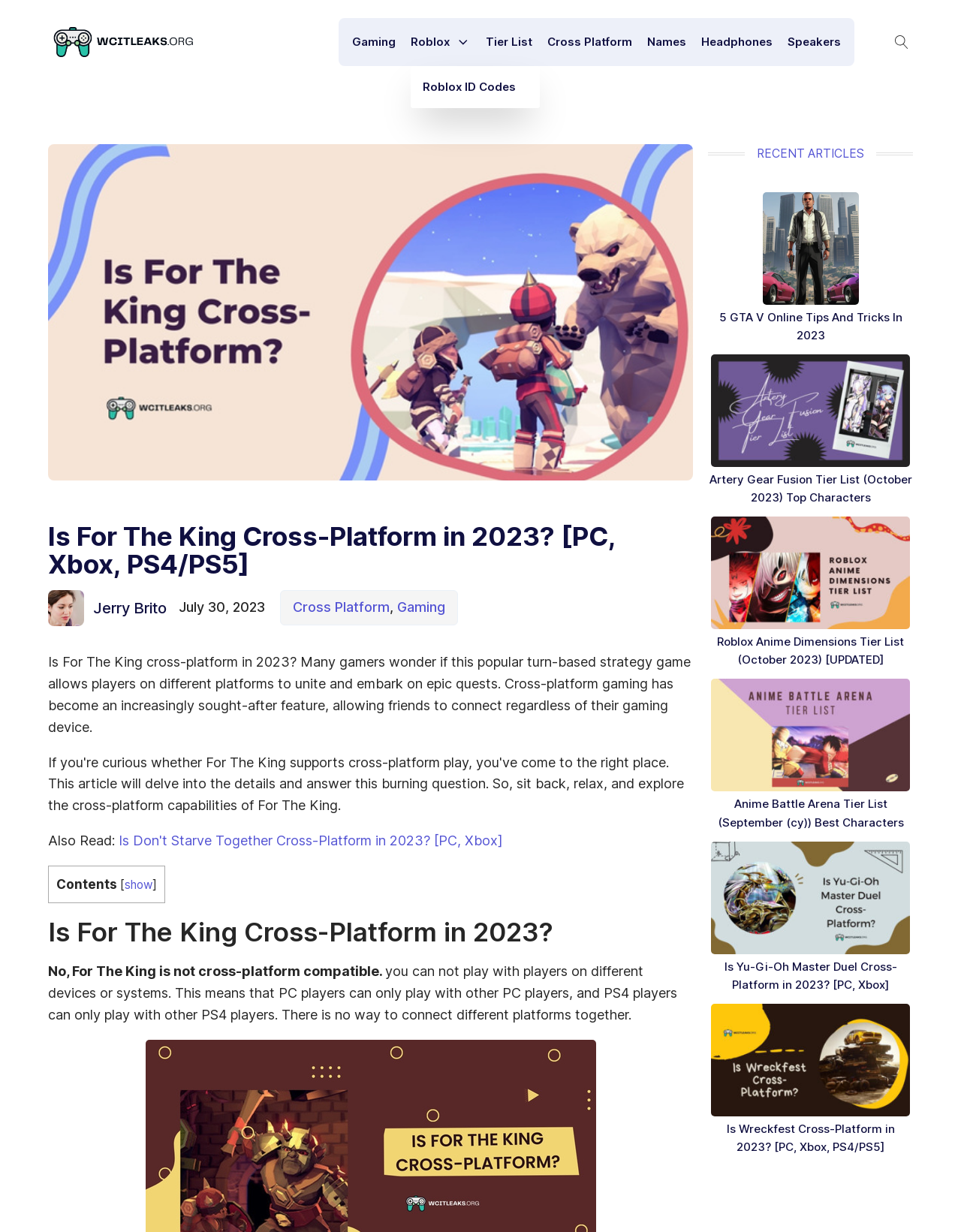Determine the bounding box coordinates of the clickable element necessary to fulfill the instruction: "Check the 'RECENT ARTICLES' section". Provide the coordinates as four float numbers within the 0 to 1 range, i.e., [left, top, right, bottom].

[0.788, 0.119, 0.899, 0.13]